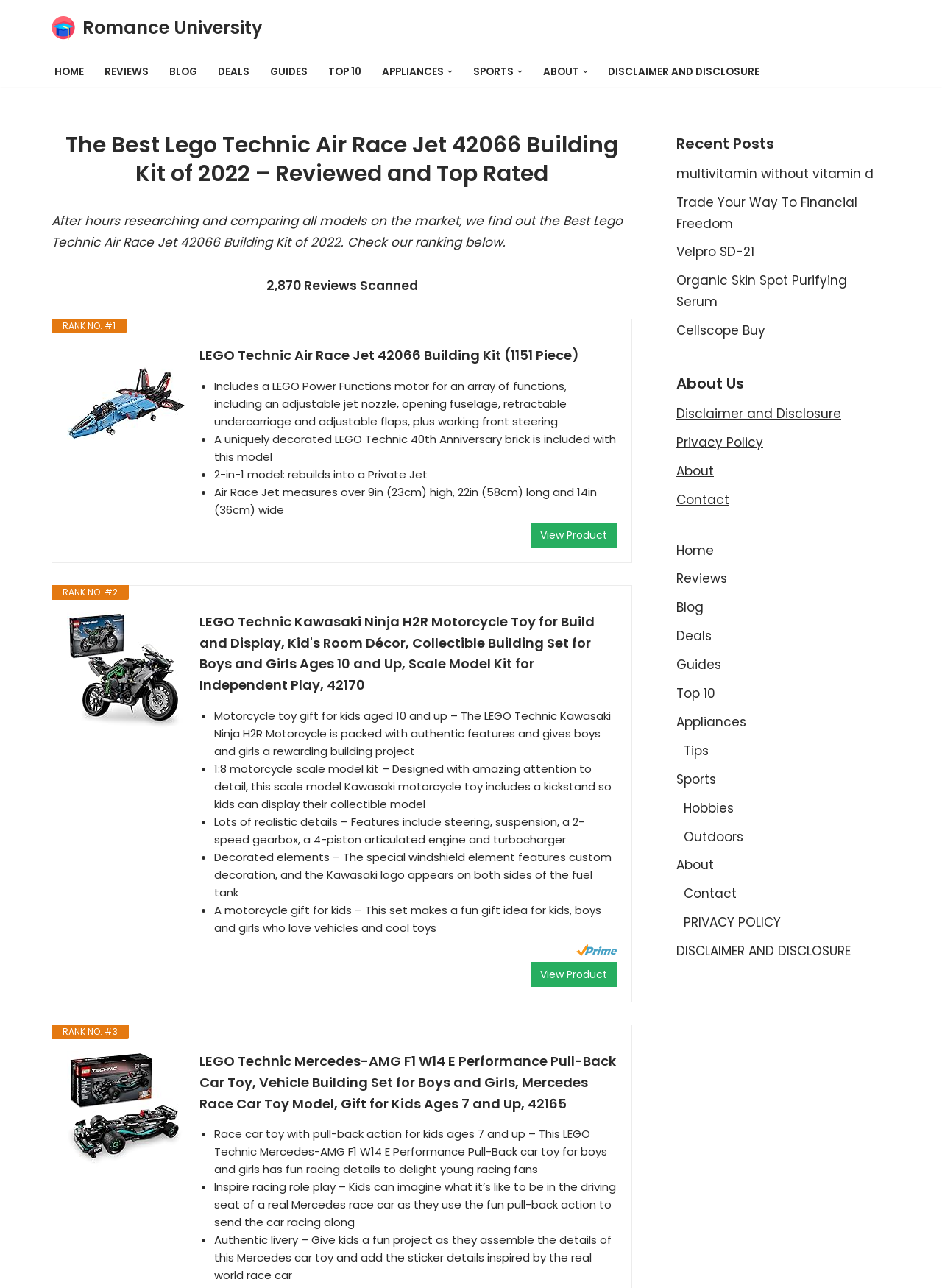Identify the bounding box coordinates for the element you need to click to achieve the following task: "Open the 'Primary Menu'". Provide the bounding box coordinates as four float numbers between 0 and 1, in the form [left, top, right, bottom].

[0.055, 0.048, 0.81, 0.063]